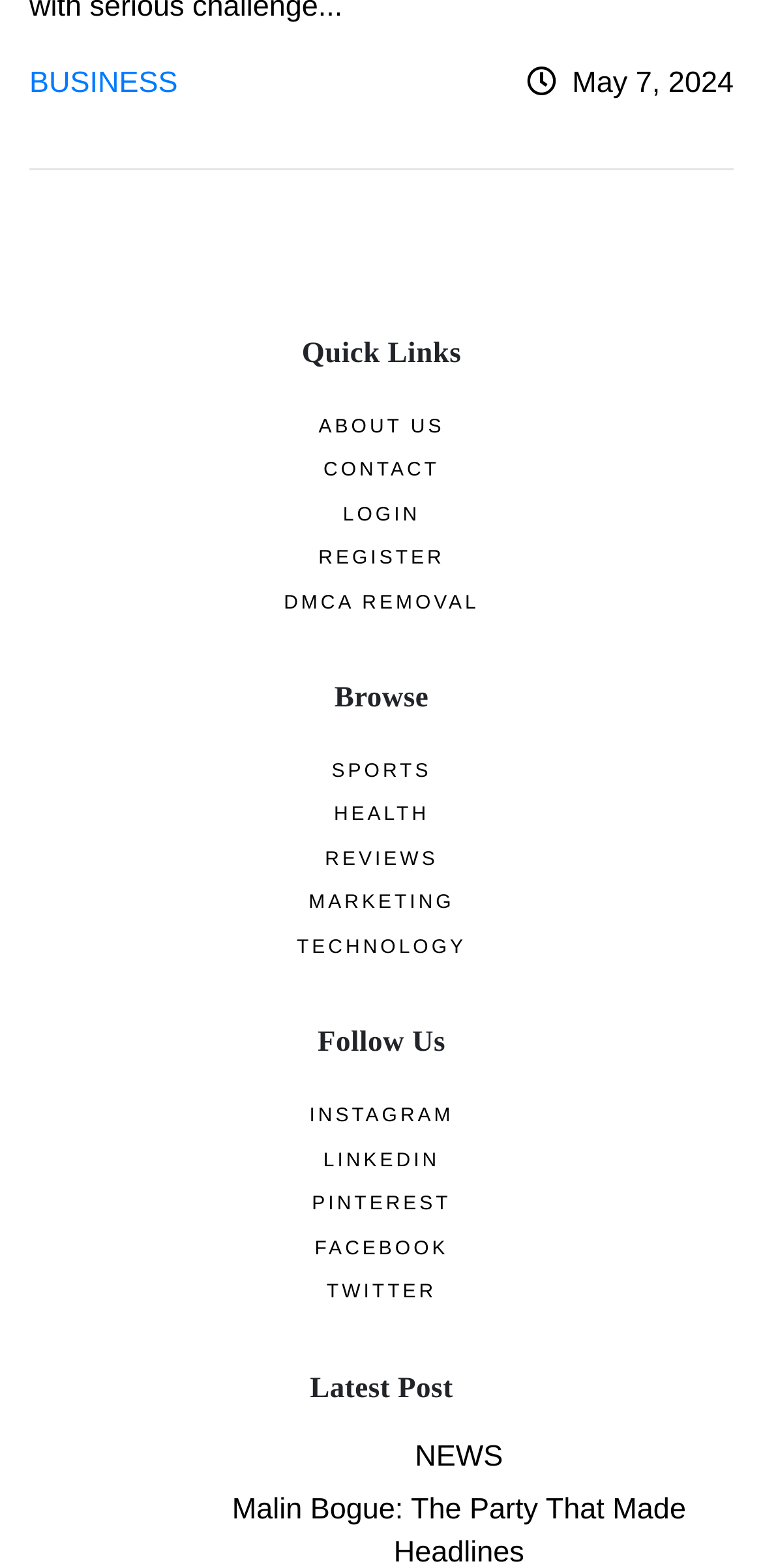Using the description: "Dmca Removal", identify the bounding box of the corresponding UI element in the screenshot.

[0.372, 0.378, 0.628, 0.391]